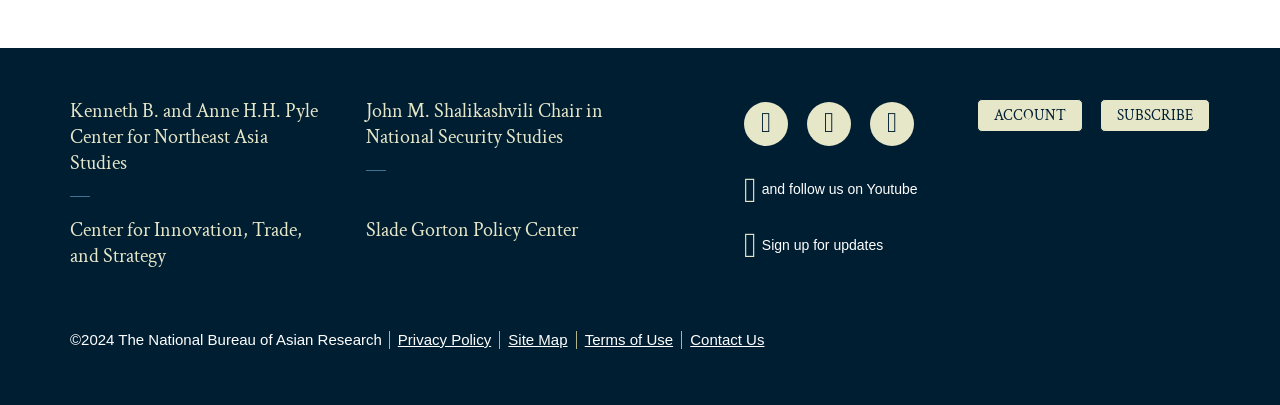Identify the bounding box coordinates of the clickable region required to complete the instruction: "Sign up for updates". The coordinates should be given as four float numbers within the range of 0 and 1, i.e., [left, top, right, bottom].

[0.581, 0.566, 0.726, 0.644]